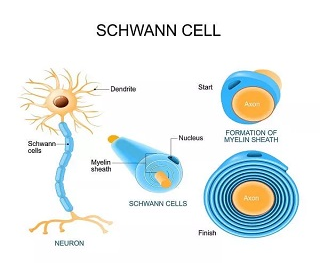Look at the image and write a detailed answer to the question: 
What is the starting point of myelin sheath formation?

The diagram on the right side provides a visual representation of the formation of the myelin sheath, starting with the axon, and featuring labeled stages marked 'Start' and 'Finish', which indicates that the axon is the starting point of myelin sheath formation.